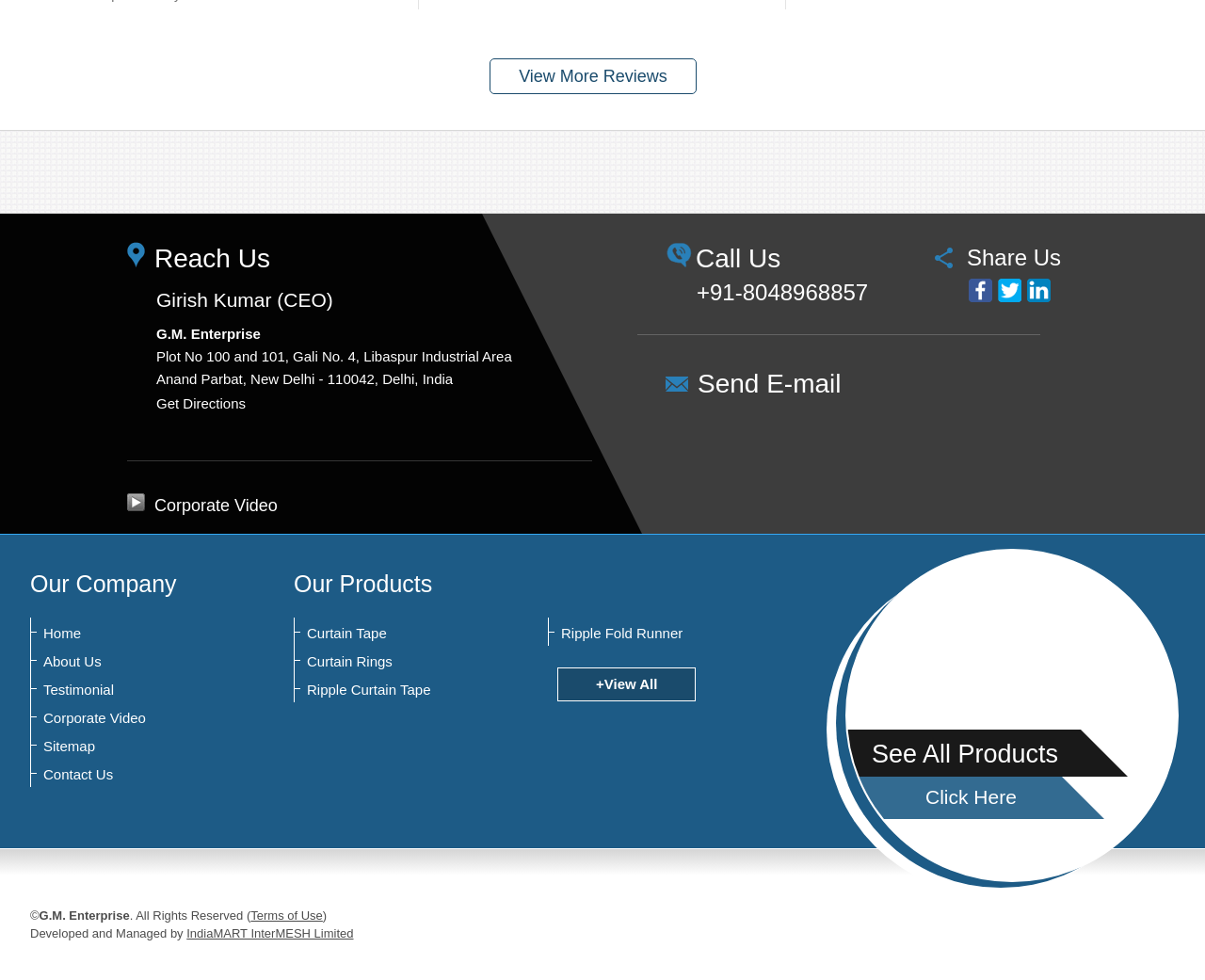Locate the bounding box coordinates of the area to click to fulfill this instruction: "Call us". The bounding box should be presented as four float numbers between 0 and 1, in the order [left, top, right, bottom].

[0.577, 0.249, 0.648, 0.279]